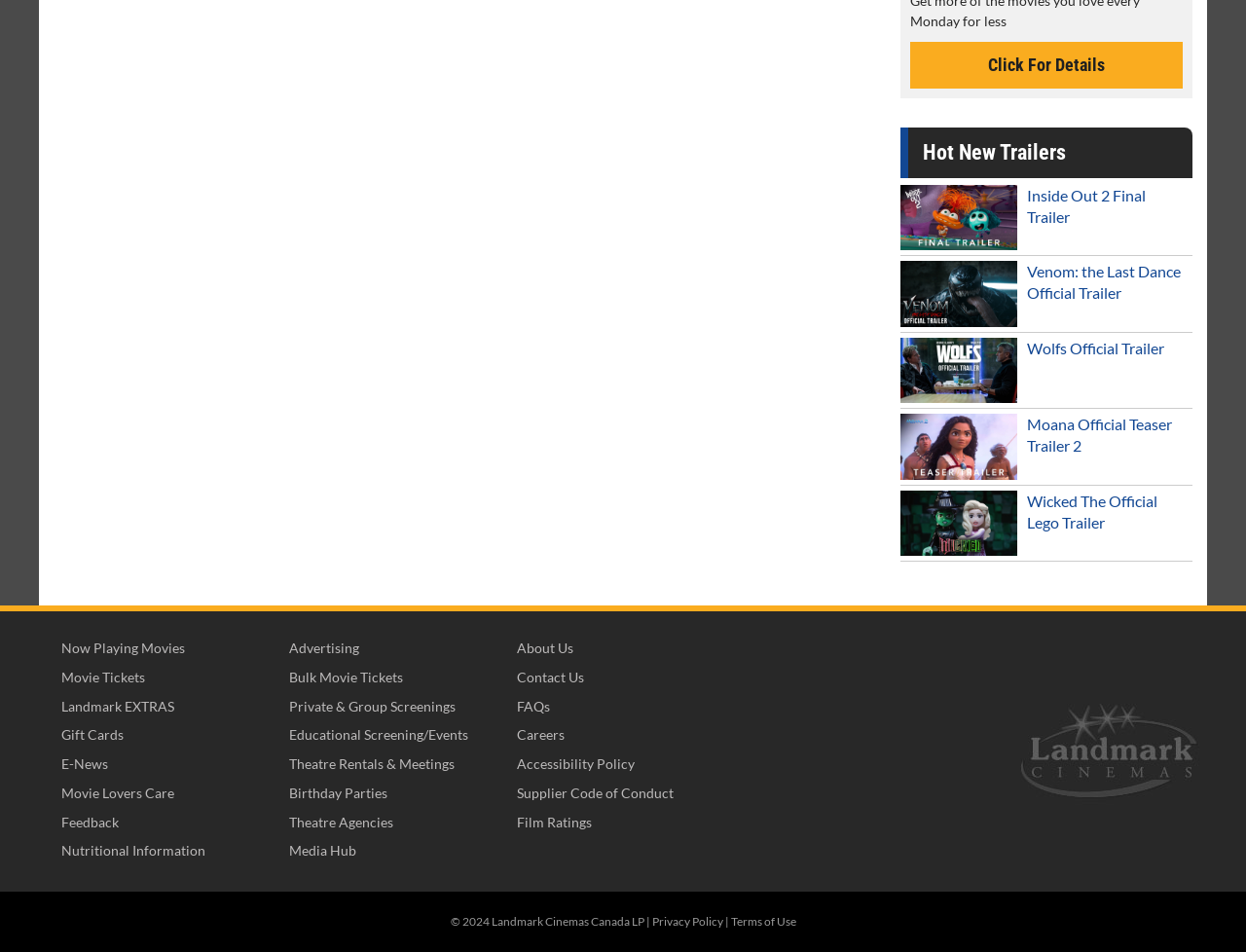Kindly determine the bounding box coordinates of the area that needs to be clicked to fulfill this instruction: "View Now Playing Movies".

[0.043, 0.668, 0.221, 0.694]